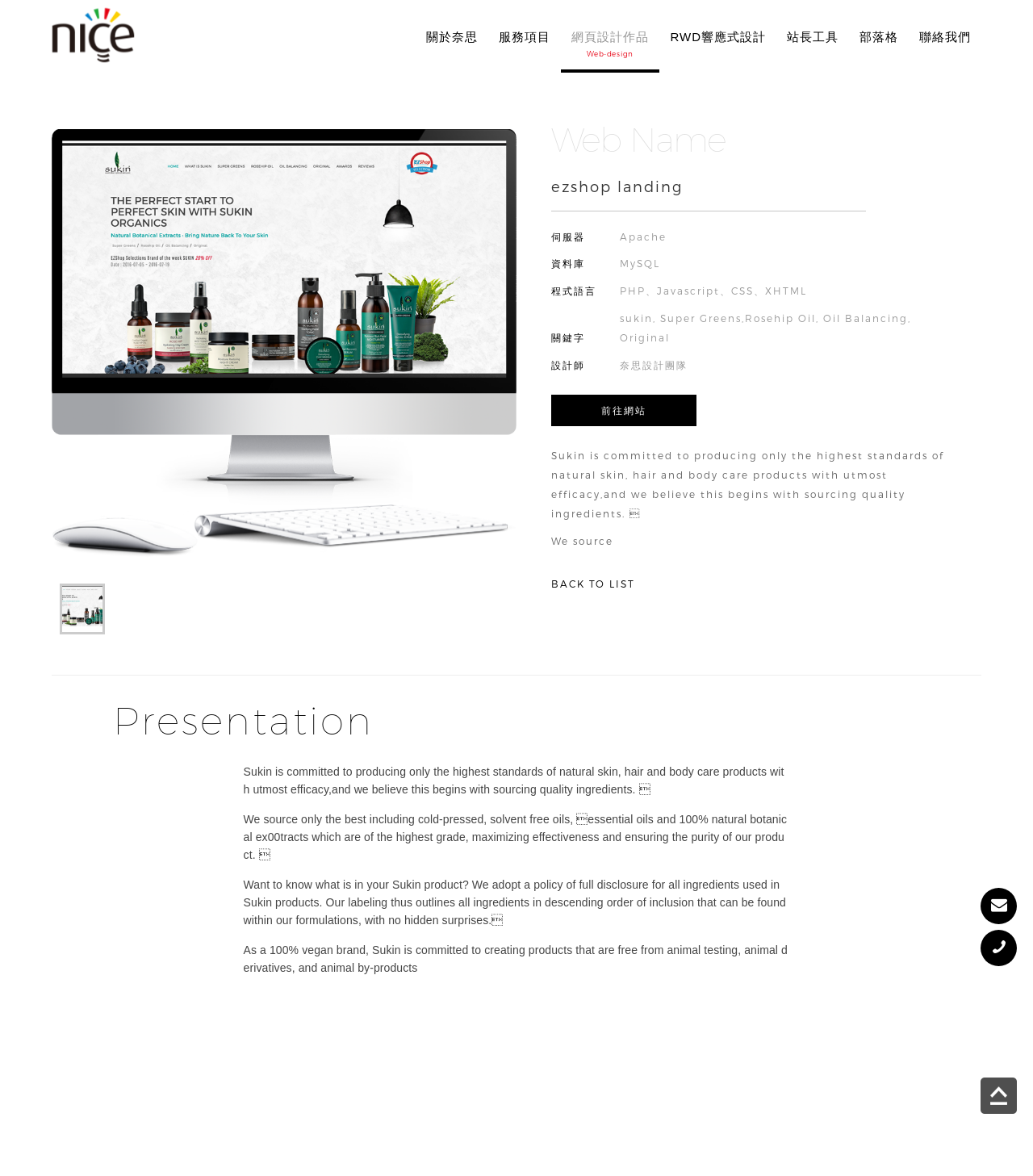How many images are there in the figure element?
With the help of the image, please provide a detailed response to the question.

I counted the number of image elements within the figure element, which are [407] image '', [514] image 'sukin, Super Greens,Rosehip Oil, Oil Balancing, Original', and [409] image ''. There are 3 images in total.